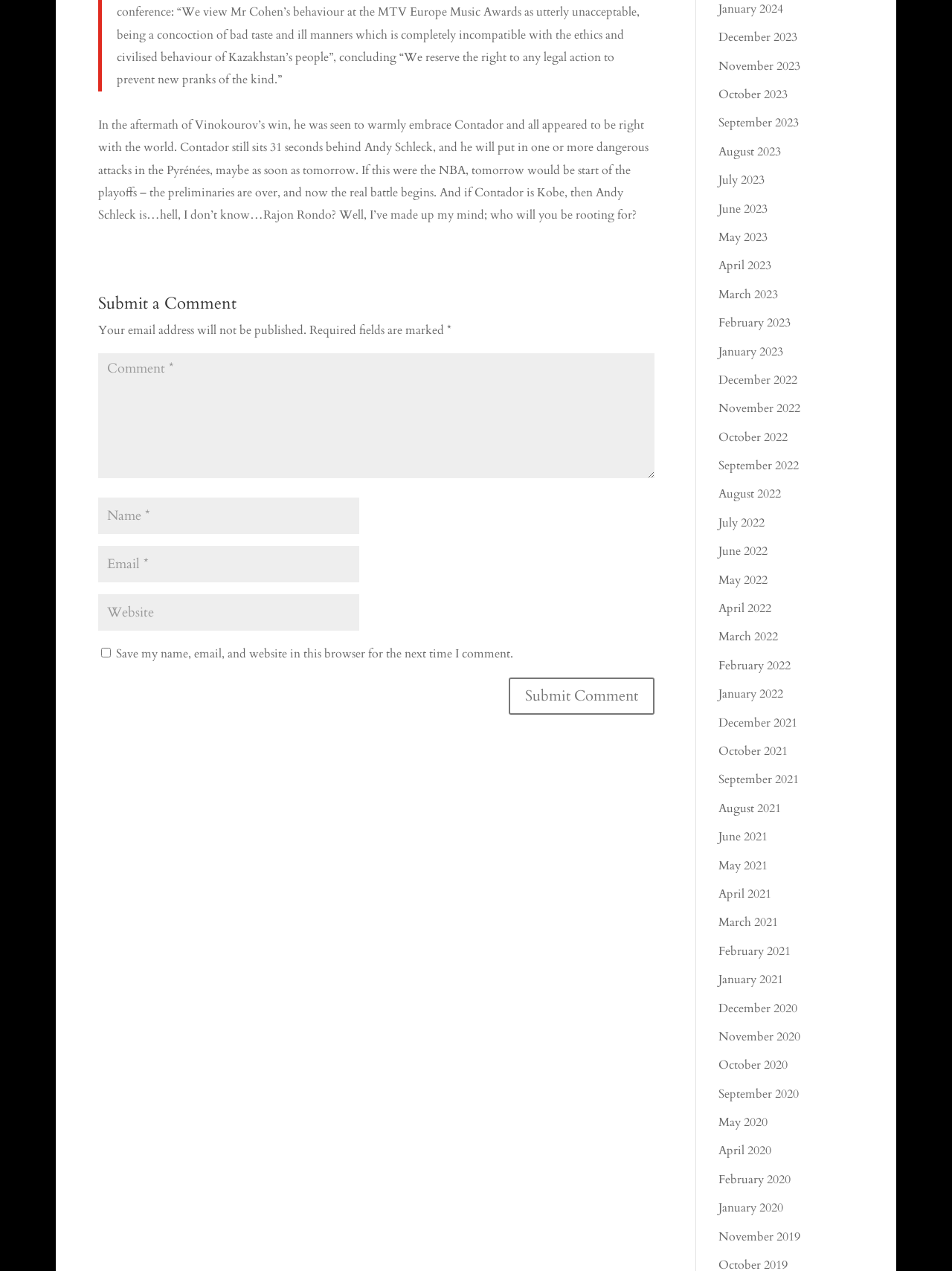Locate the bounding box coordinates of the element to click to perform the following action: 'Enter your name'. The coordinates should be given as four float values between 0 and 1, in the form of [left, top, right, bottom].

[0.103, 0.392, 0.378, 0.42]